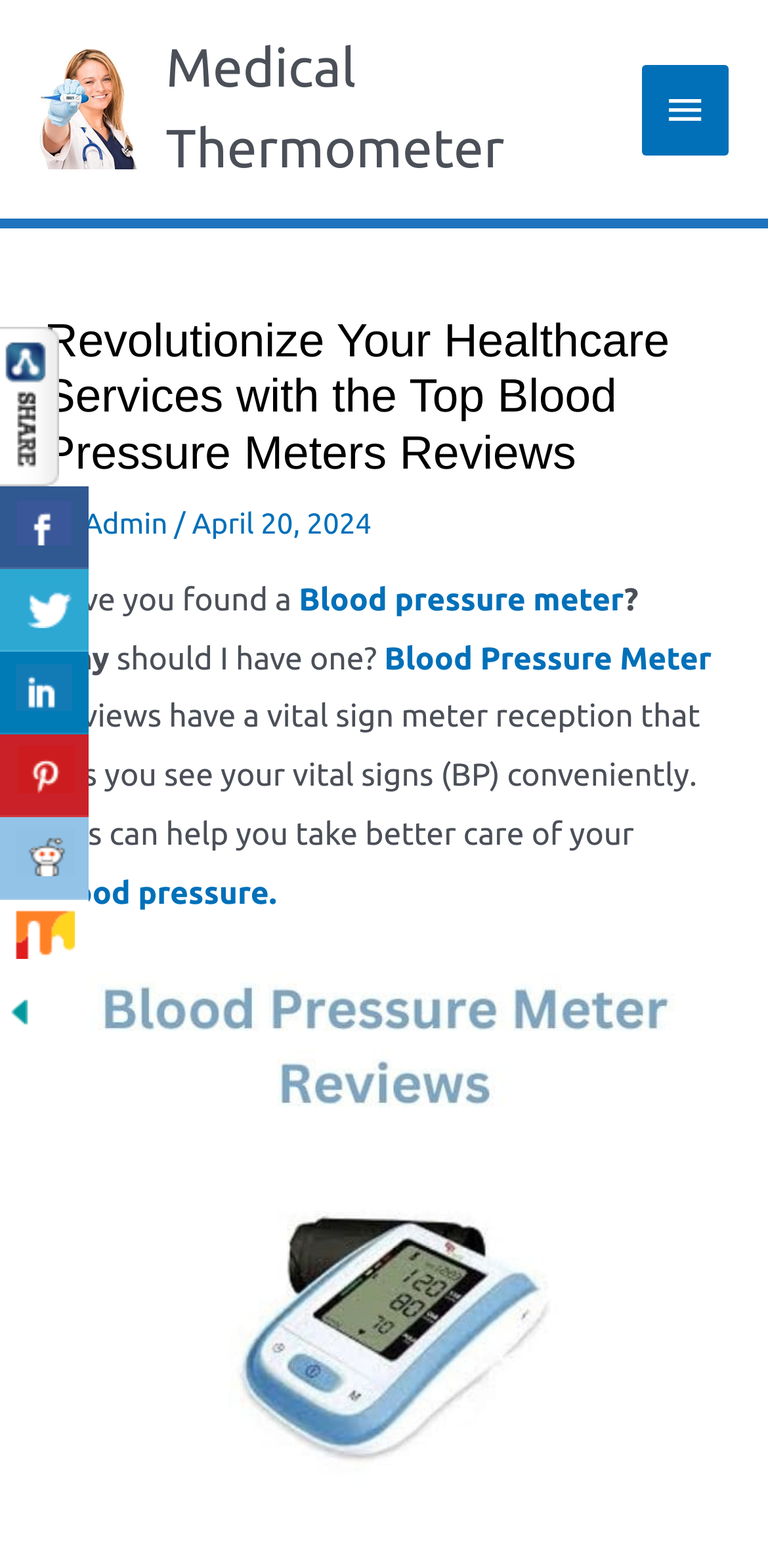Give a detailed explanation of the elements present on the webpage.

This webpage is focused on reviewing blood pressure meters, with the main title "Revolutionize Your Healthcare Services with the Top Blood Pressure Meters Reviews" prominently displayed at the top. Below the title, there is a brief introduction to the importance of blood pressure meters, followed by a series of links and text discussing the benefits of using these devices.

On the top-right corner, there is a main menu button that, when expanded, reveals a header section with links to the website's administrator and a date stamp. Below this section, there is a paragraph of text asking if the user has found a blood pressure meter and why they should have one, with links to relevant reviews and information.

To the left of the main content, there is a sidebar with social media sharing buttons, allowing users to share the webpage on various platforms such as Facebook, Twitter, and LinkedIn.

There is also a prominent image on the page, likely a product image or a graphic related to blood pressure meters, which is accompanied by a link to "Blood Pressure Meter Reviews". The image is positioned below the main title and introduction.

Overall, the webpage appears to be a review or informational page focused on blood pressure meters, with a clear structure and easy-to-navigate layout.